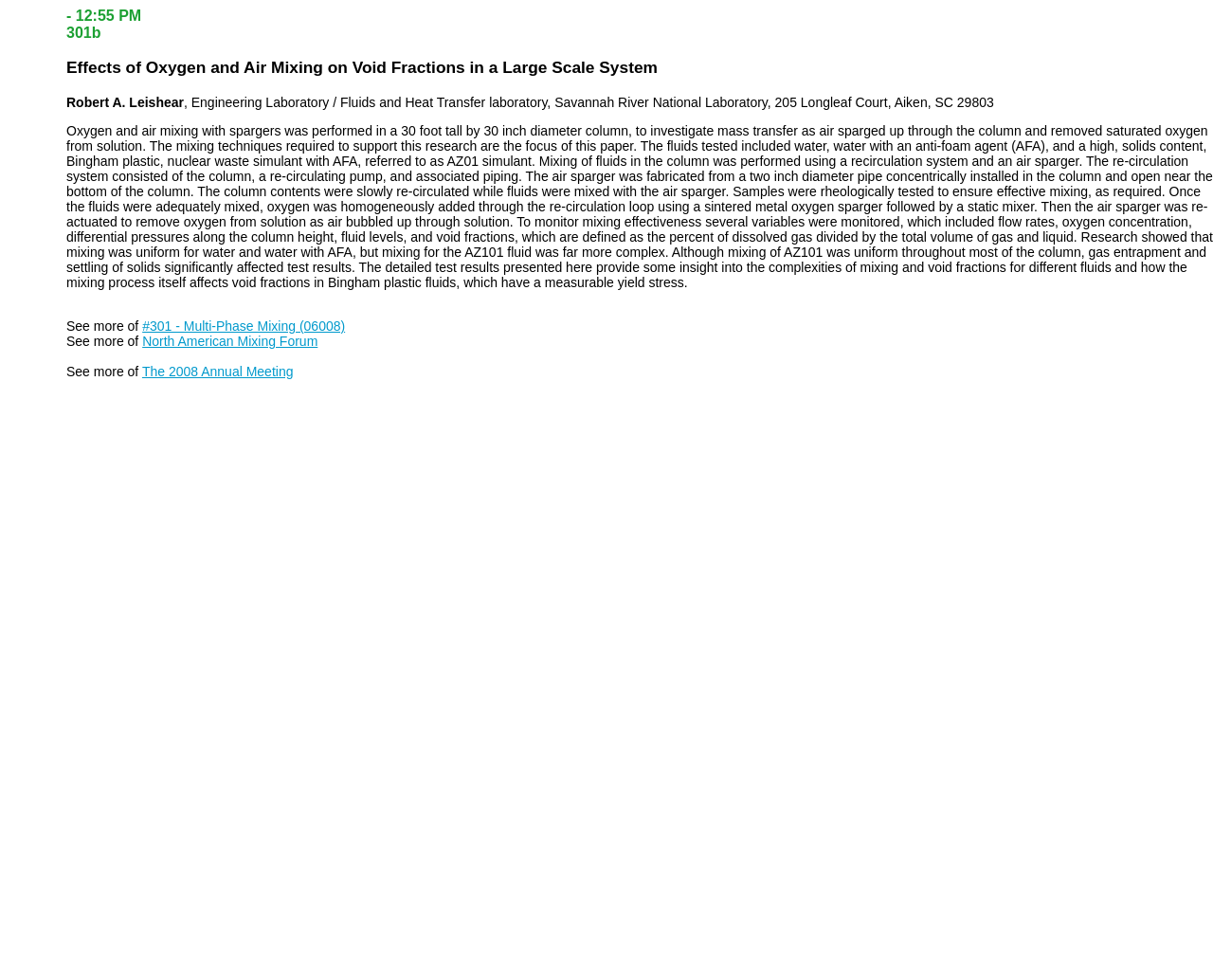Ascertain the bounding box coordinates for the UI element detailed here: "North American Mixing Forum". The coordinates should be provided as [left, top, right, bottom] with each value being a float between 0 and 1.

[0.117, 0.34, 0.262, 0.356]